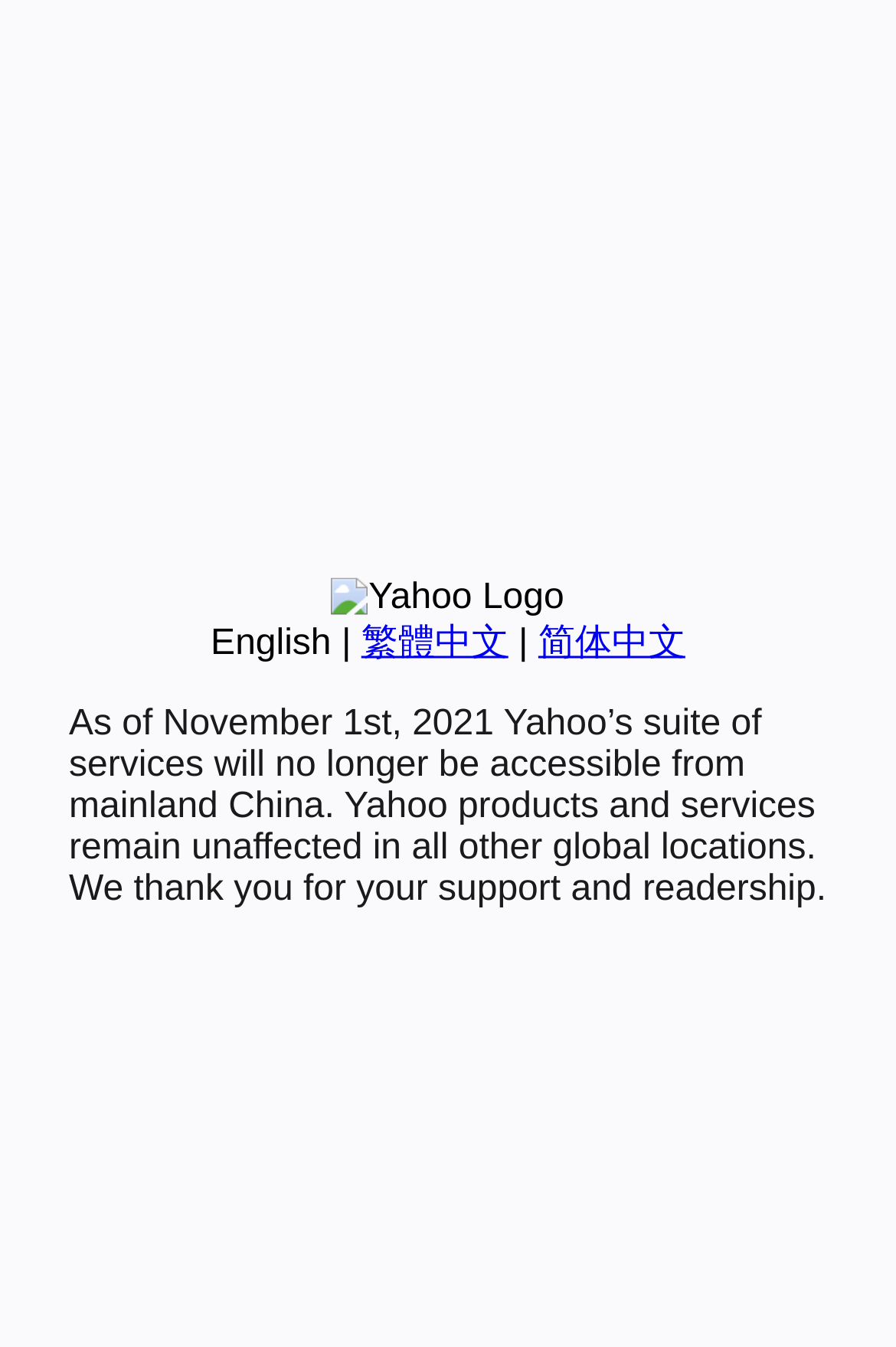Predict the bounding box coordinates of the UI element that matches this description: "English". The coordinates should be in the format [left, top, right, bottom] with each value between 0 and 1.

[0.235, 0.463, 0.37, 0.492]